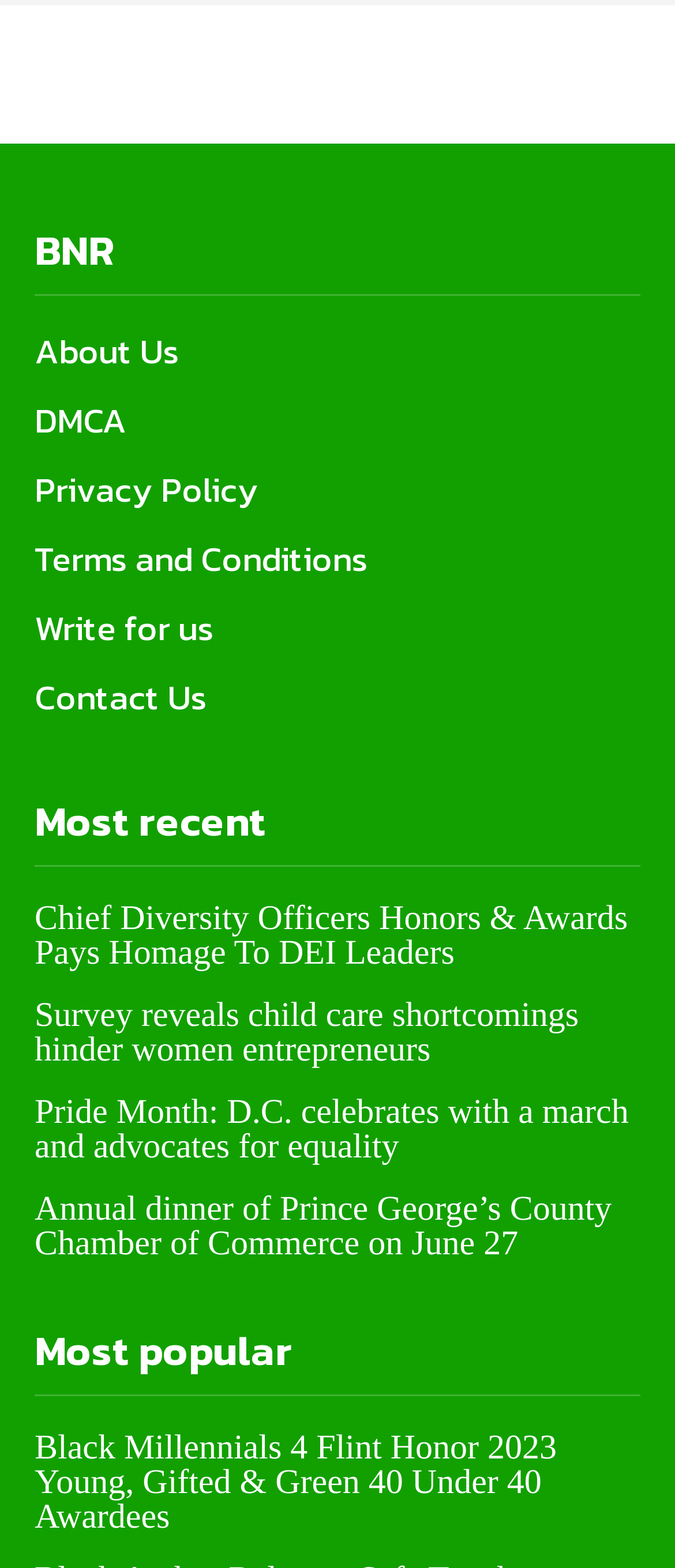Please locate the bounding box coordinates of the element that needs to be clicked to achieve the following instruction: "View Annual dinner of Prince George’s County Chamber of Commerce on June 27". The coordinates should be four float numbers between 0 and 1, i.e., [left, top, right, bottom].

[0.051, 0.759, 0.906, 0.806]